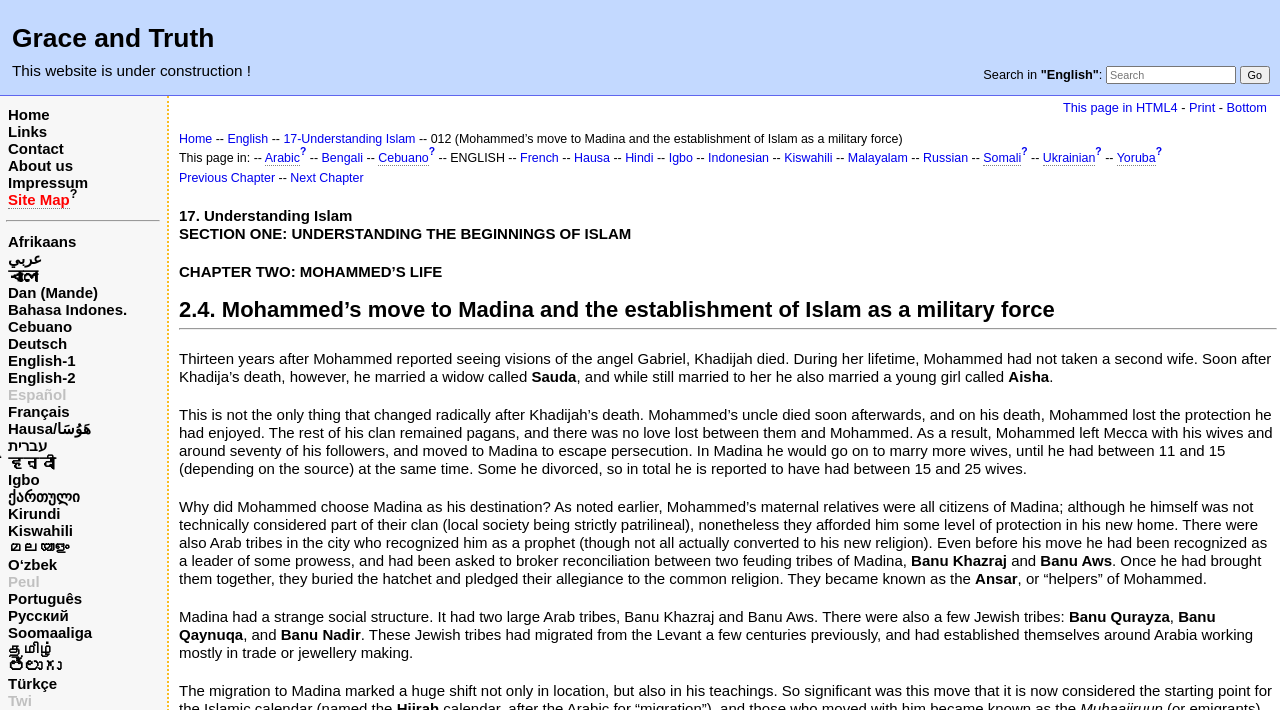Given the element description "parent_node: Search in "English": value="Go"", identify the bounding box of the corresponding UI element.

[0.968, 0.093, 0.992, 0.118]